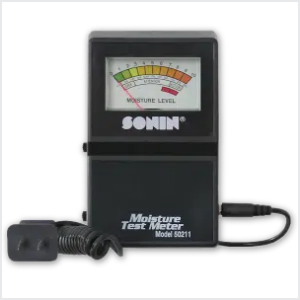What is the primary purpose of the Sonin Moisture Test Meter?
Based on the image, answer the question with as much detail as possible.

The Sonin Moisture Test Meter is designed to detect moisture levels in various materials, particularly useful for locating hidden moisture behind walls, under floors, and within ceilings, and ensuring proper moisture management in homes and construction projects.